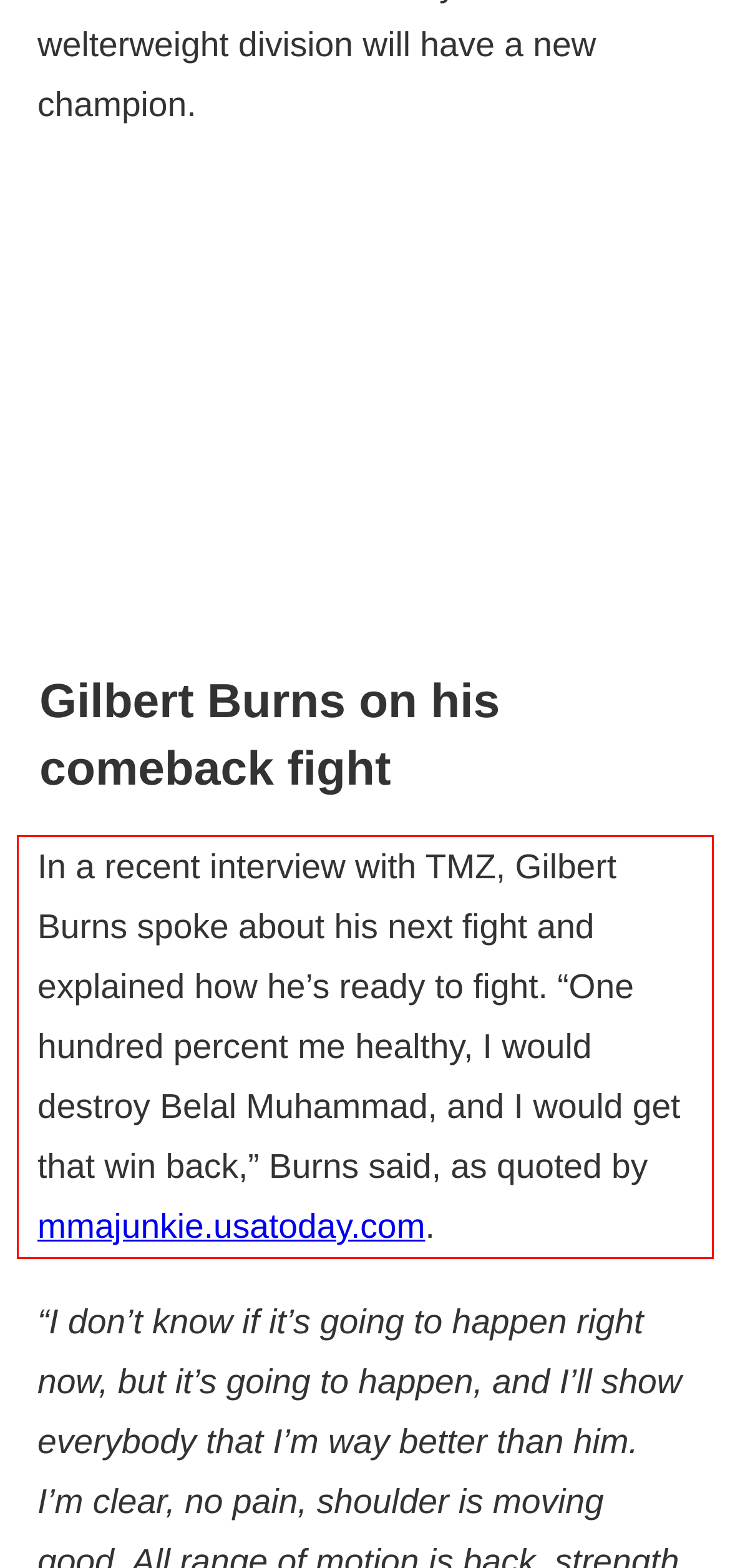Observe the screenshot of the webpage, locate the red bounding box, and extract the text content within it.

In a recent interview with TMZ, Gilbert Burns spoke about his next fight and explained how he’s ready to fight. “One hundred percent me healthy, I would destroy Belal Muhammad, and I would get that win back,” Burns said, as quoted by mmajunkie.usatoday.com.